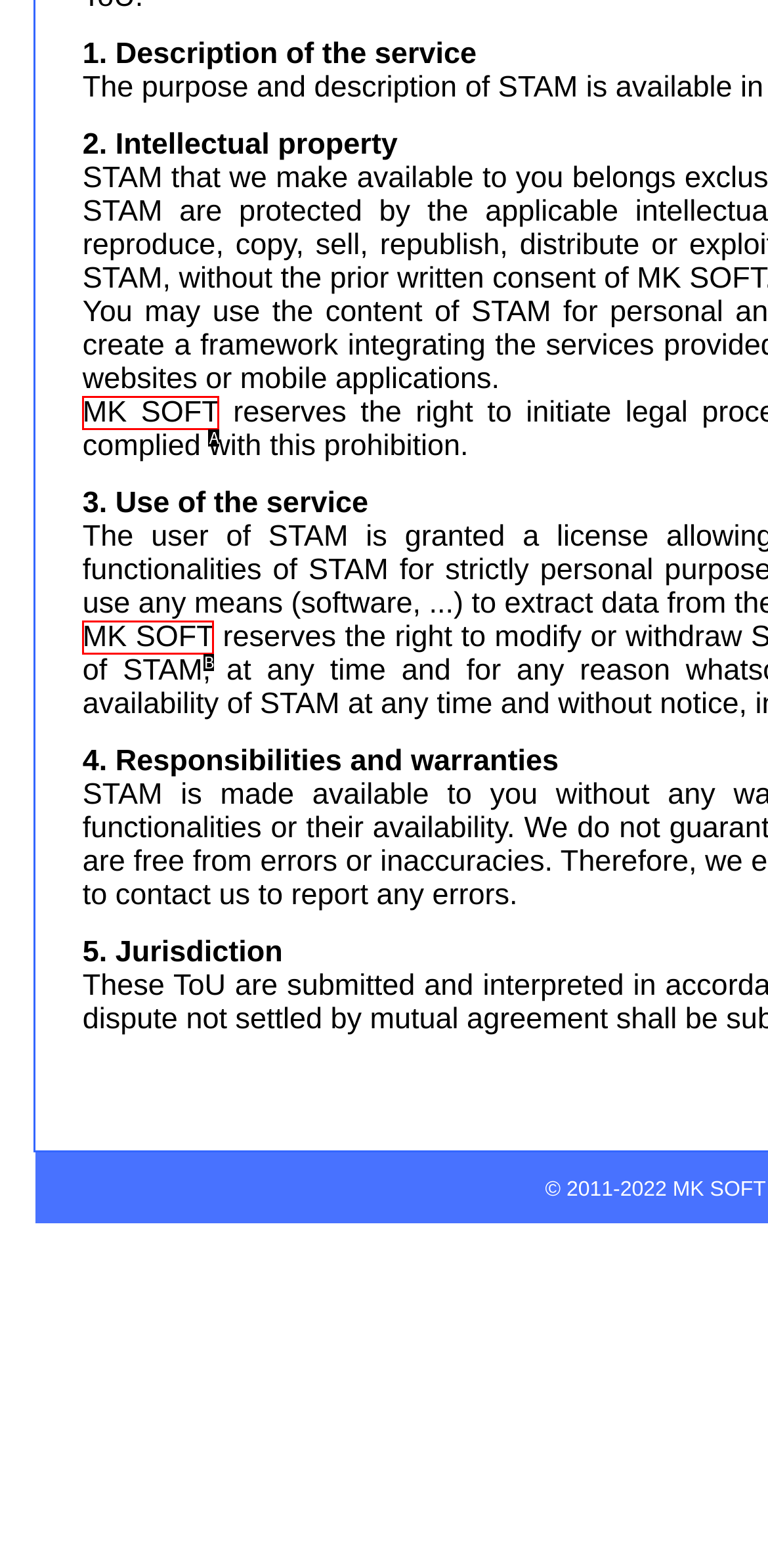Choose the letter that best represents the description: MK SOFT. Provide the letter as your response.

A